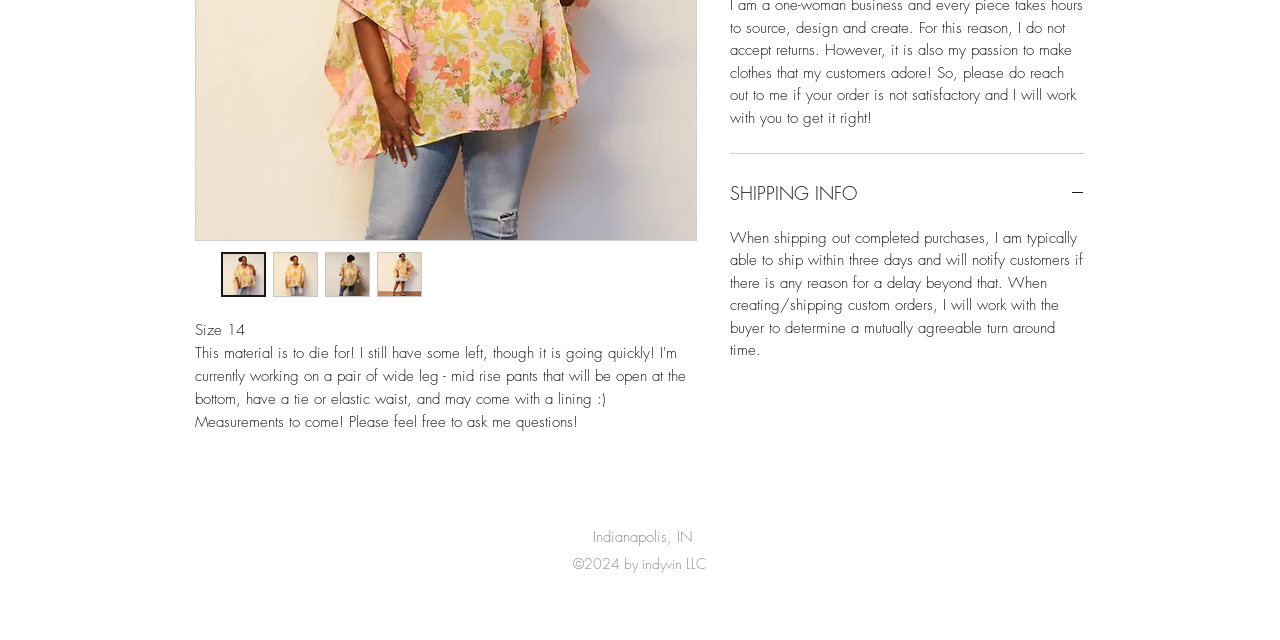Mark the bounding box of the element that matches the following description: "SHIPPING INFO".

[0.57, 0.279, 0.848, 0.328]